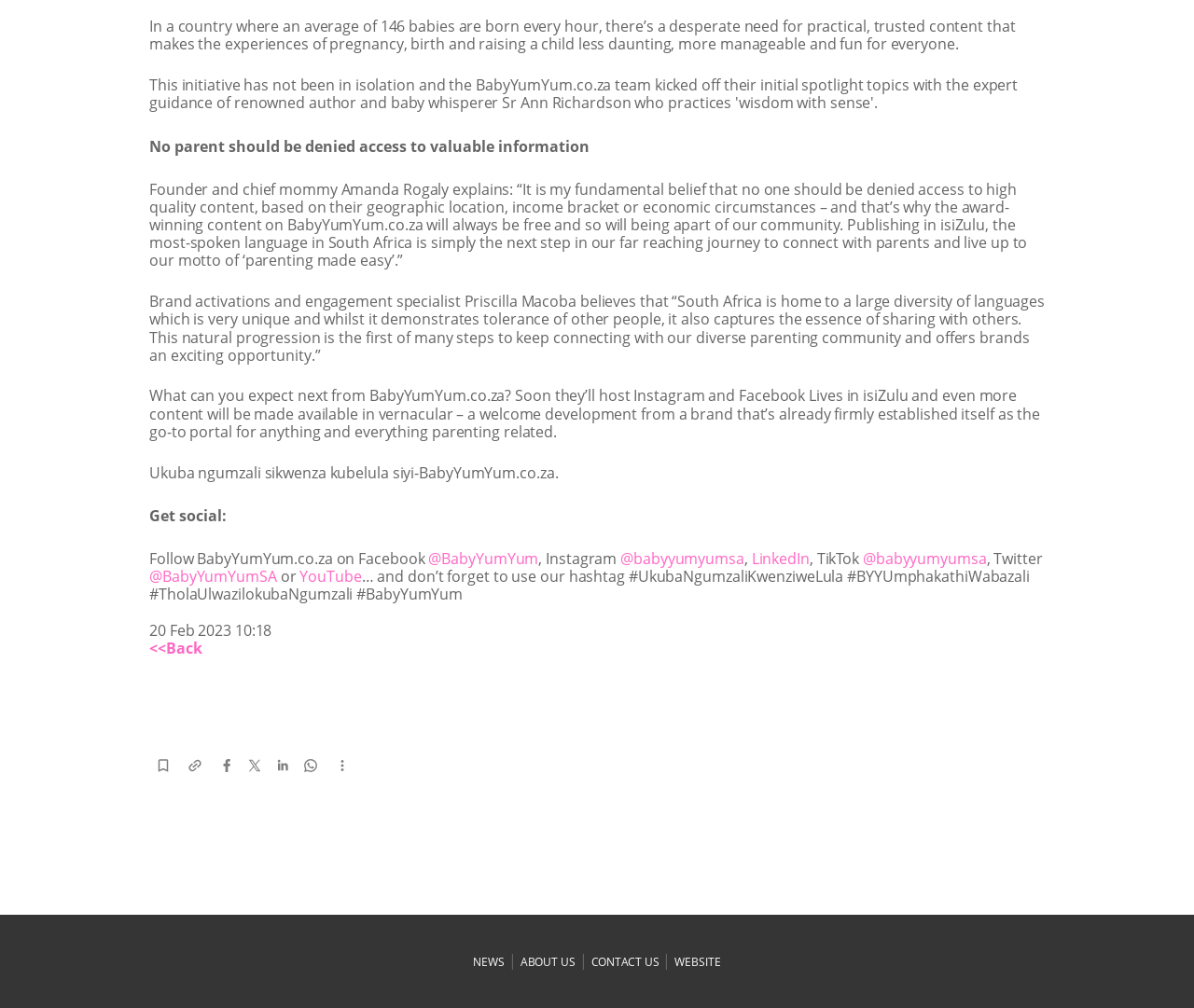Please provide a one-word or phrase answer to the question: 
How many social media platforms are mentioned on this webpage?

6